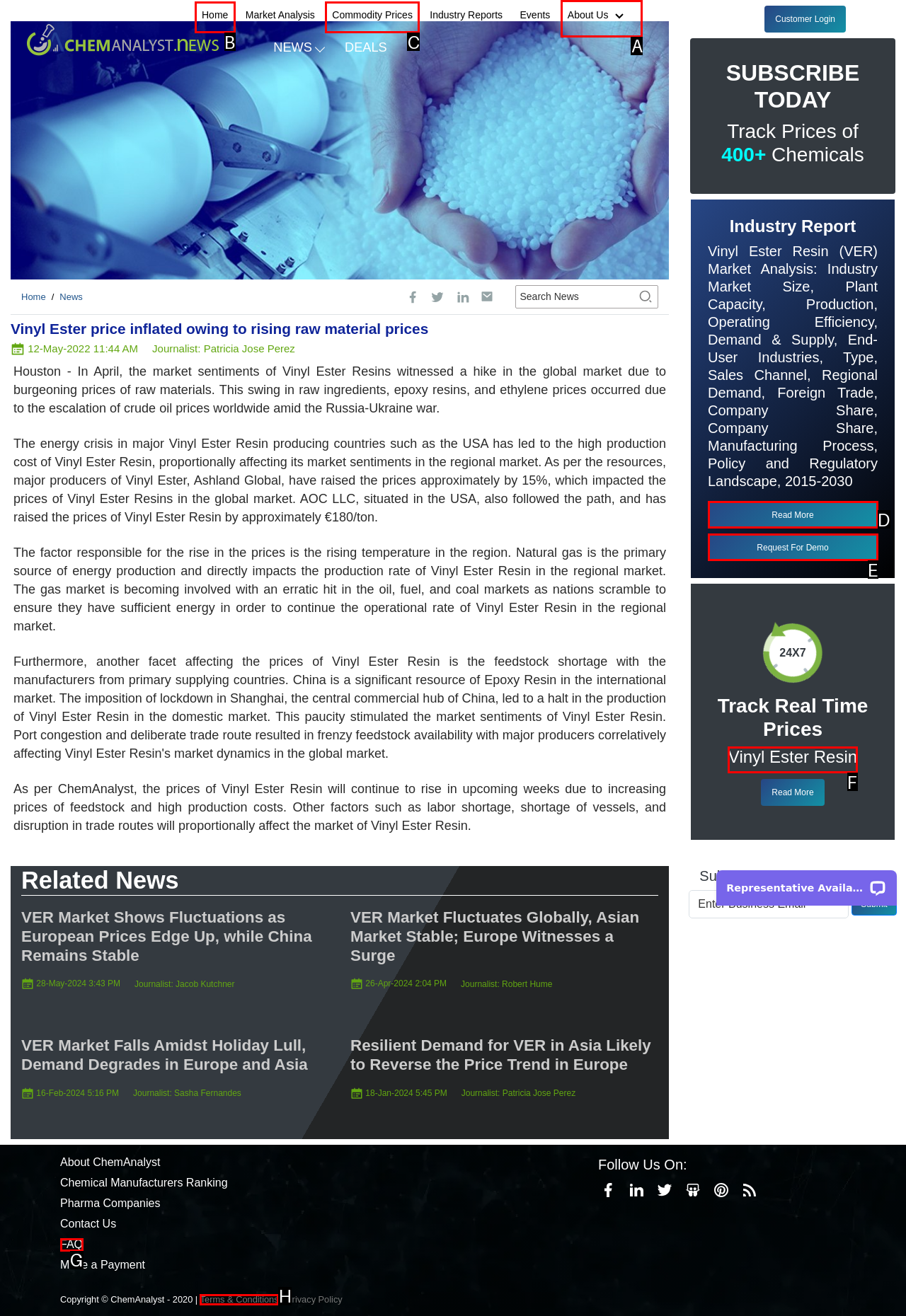To complete the task: Click on 'Home', which option should I click? Answer with the appropriate letter from the provided choices.

None